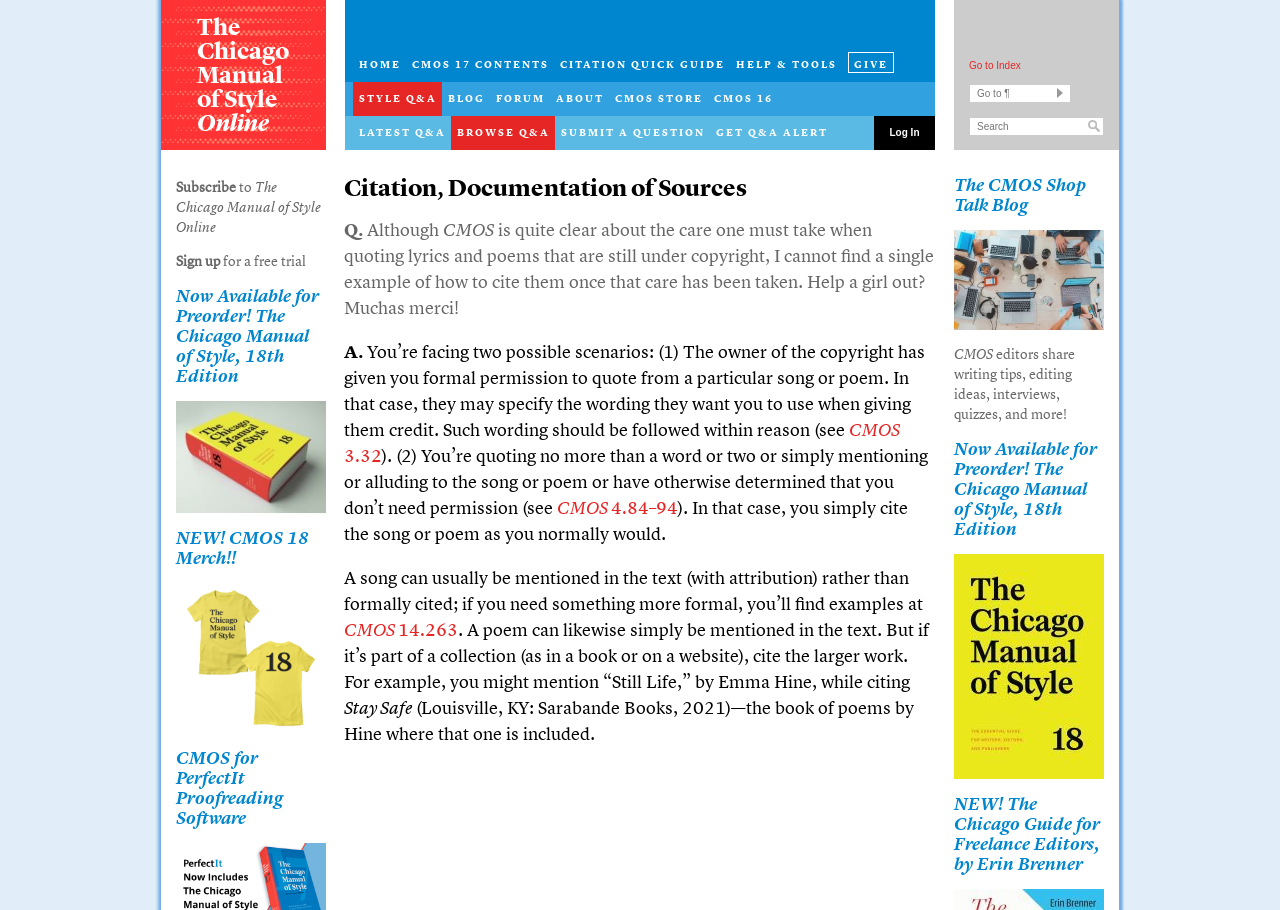Please identify the bounding box coordinates of the element that needs to be clicked to perform the following instruction: "Click on the 'UNIMED Post UTME Past Questions and Answers' link".

None